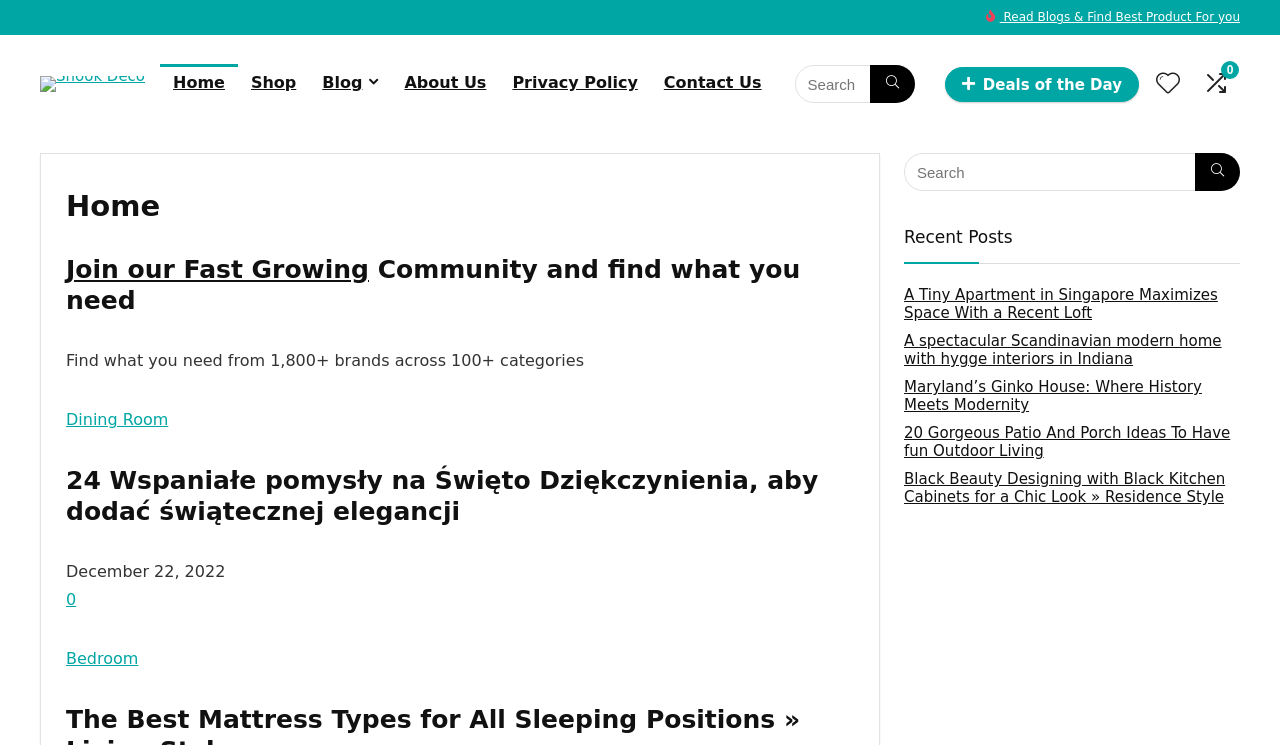What is the date of the blog post?
Using the visual information from the image, give a one-word or short-phrase answer.

December 22, 2022